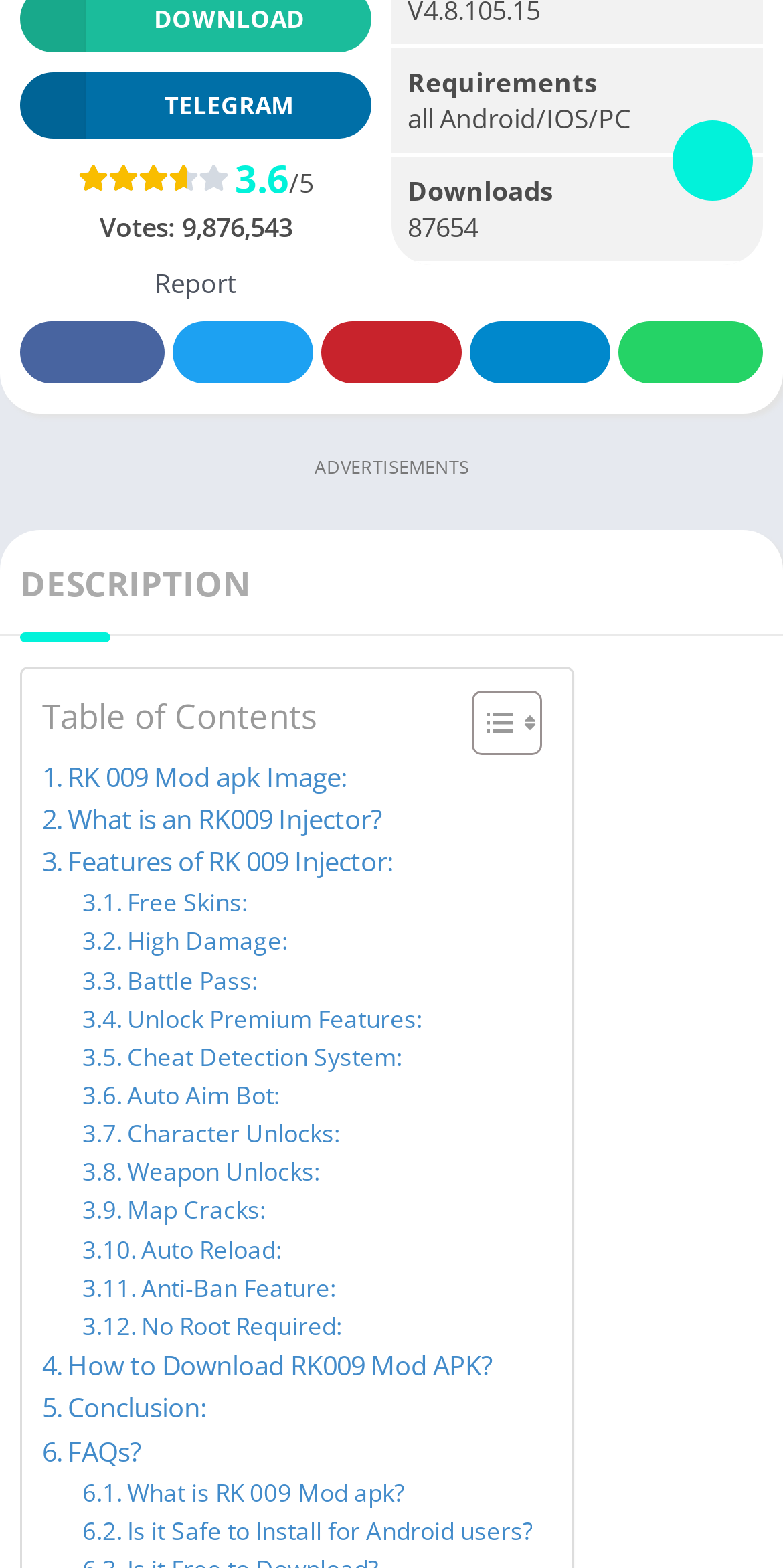Bounding box coordinates should be in the format (top-left x, top-left y, bottom-right x, bottom-right y) and all values should be floating point numbers between 0 and 1. Determine the bounding box coordinate for the UI element described as: Conclusion:

[0.054, 0.913, 0.263, 0.941]